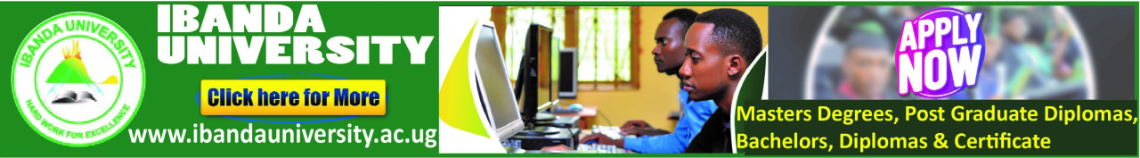What is the university's website?
Look at the image and respond with a single word or a short phrase.

www.ibandauniversity.ac.ug